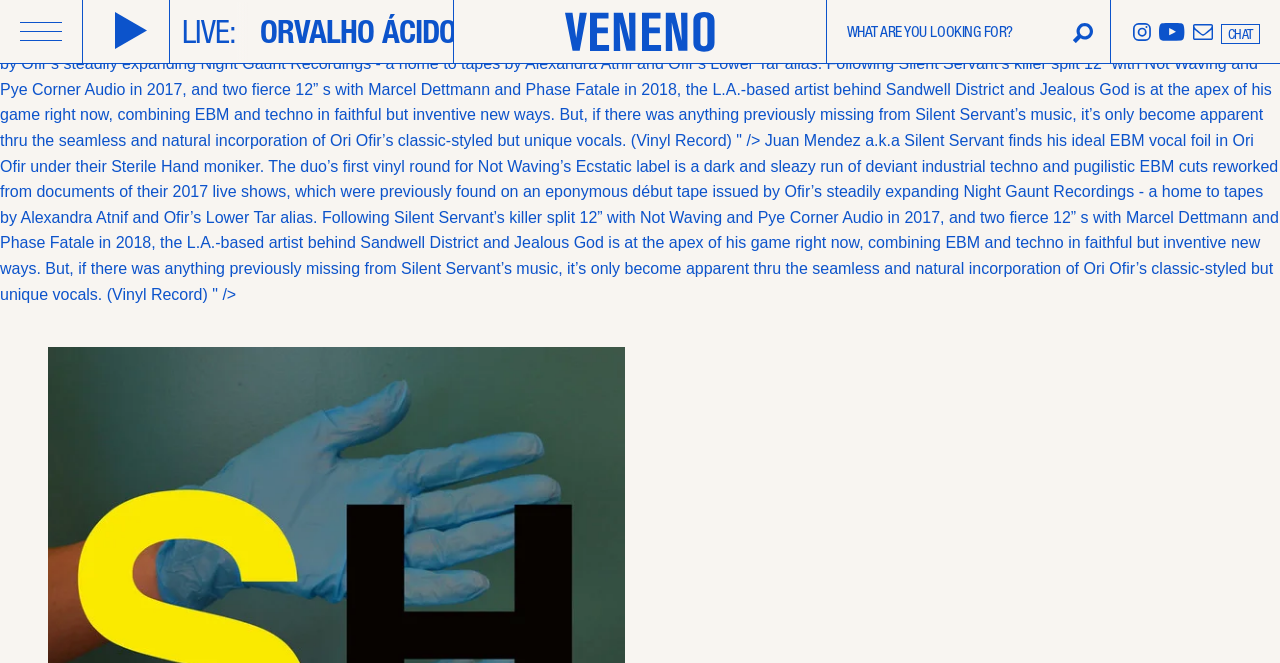What is the name of the person who makes the monthly selection?
Please respond to the question with as much detail as possible.

The text states that 'BEAUTIFUL AND GRITTY SOUNDS FOR LATE NIGHT AND DAYBREAK. MONTHLY SELECTION BY DANIEL MOURA.' Therefore, the answer is Daniel Moura.